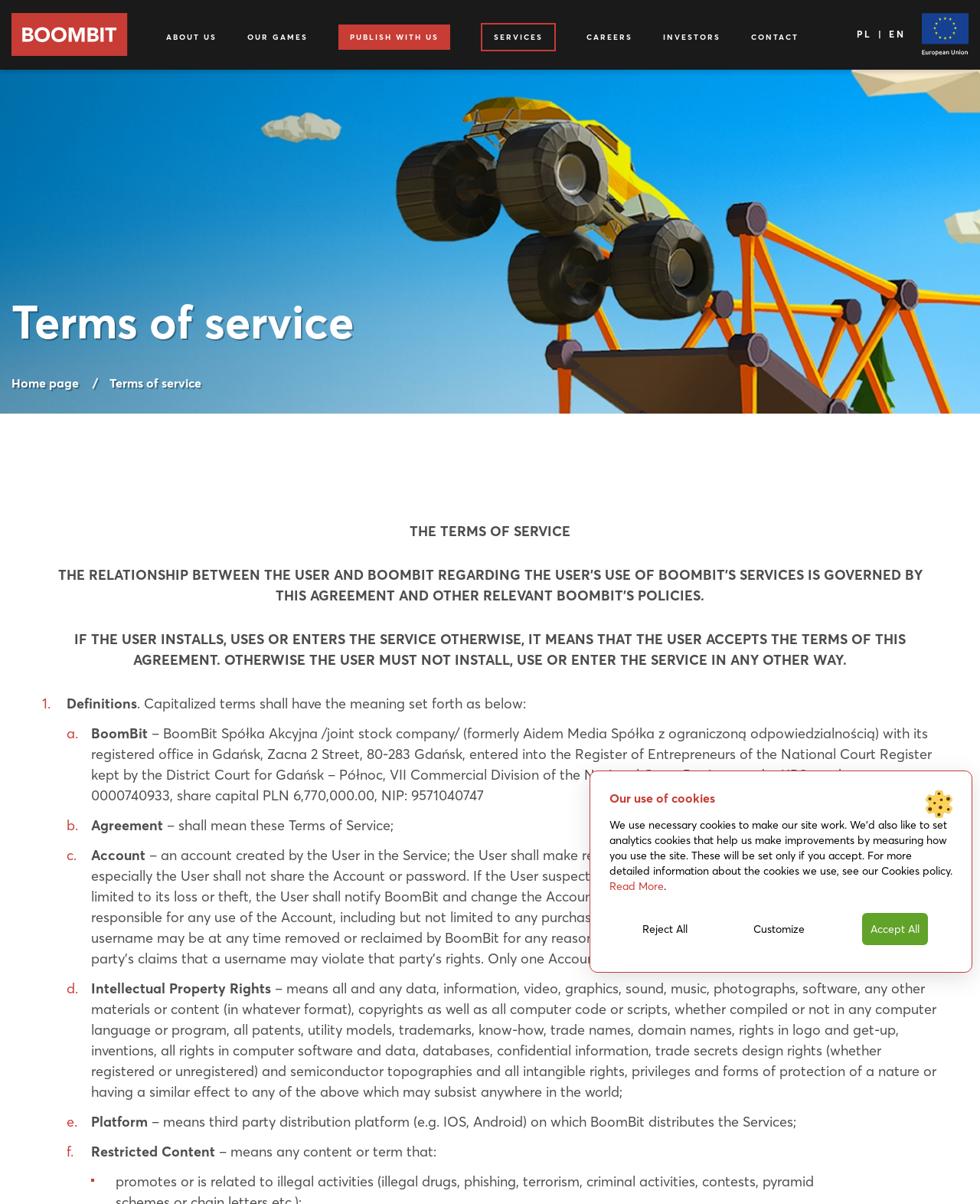Please identify the bounding box coordinates of the clickable area that will fulfill the following instruction: "Change language". The coordinates should be in the format of four float numbers between 0 and 1, i.e., [left, top, right, bottom].

[0.874, 0.023, 0.925, 0.034]